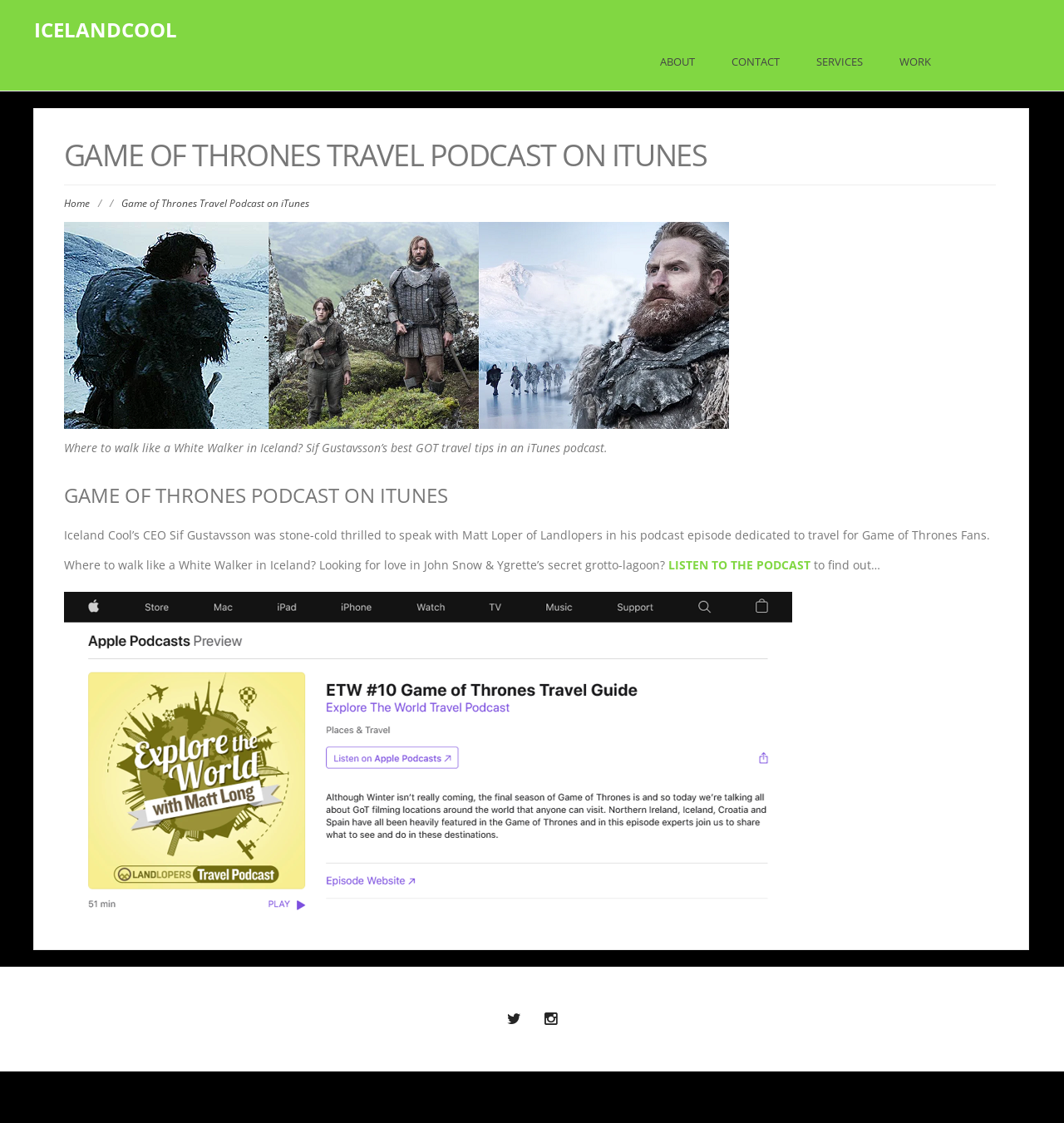Provide the text content of the webpage's main heading.

GAME OF THRONES TRAVEL PODCAST ON ITUNES